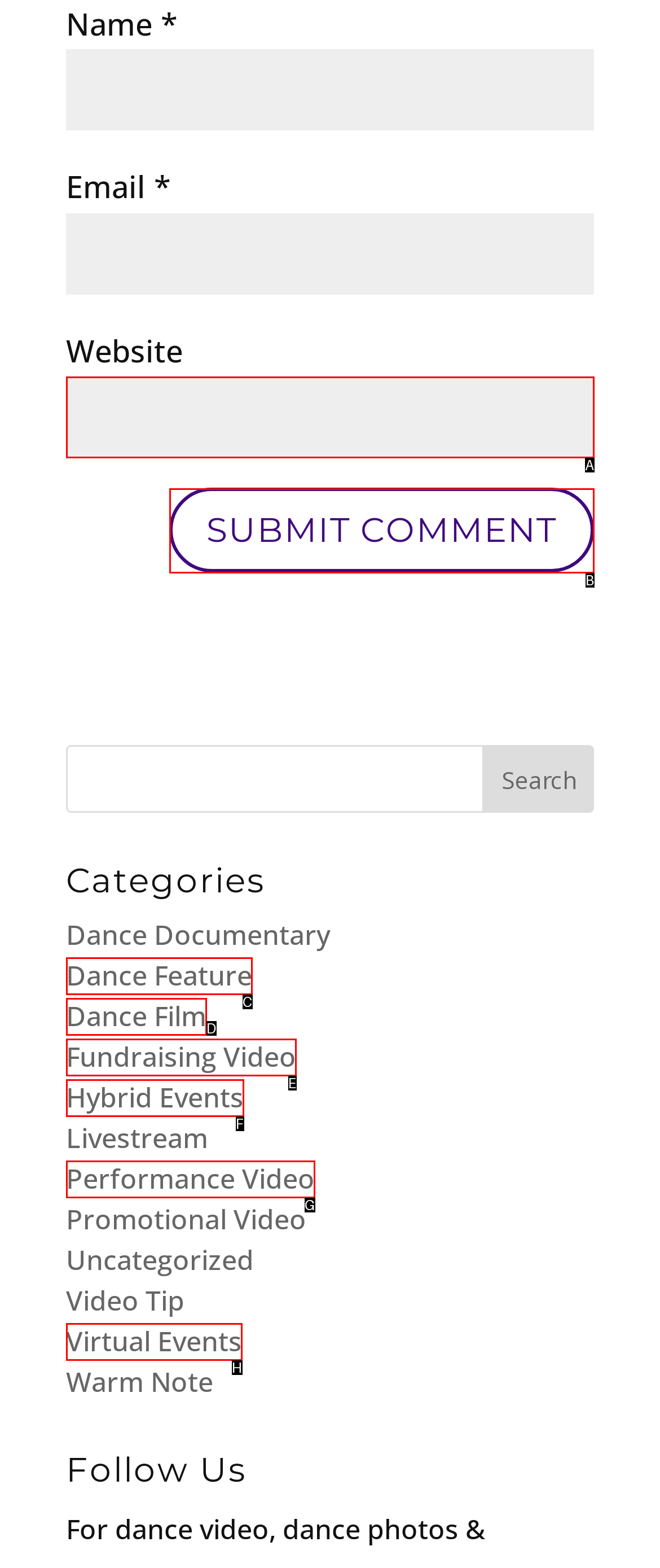Examine the description: Fundraising Video and indicate the best matching option by providing its letter directly from the choices.

E